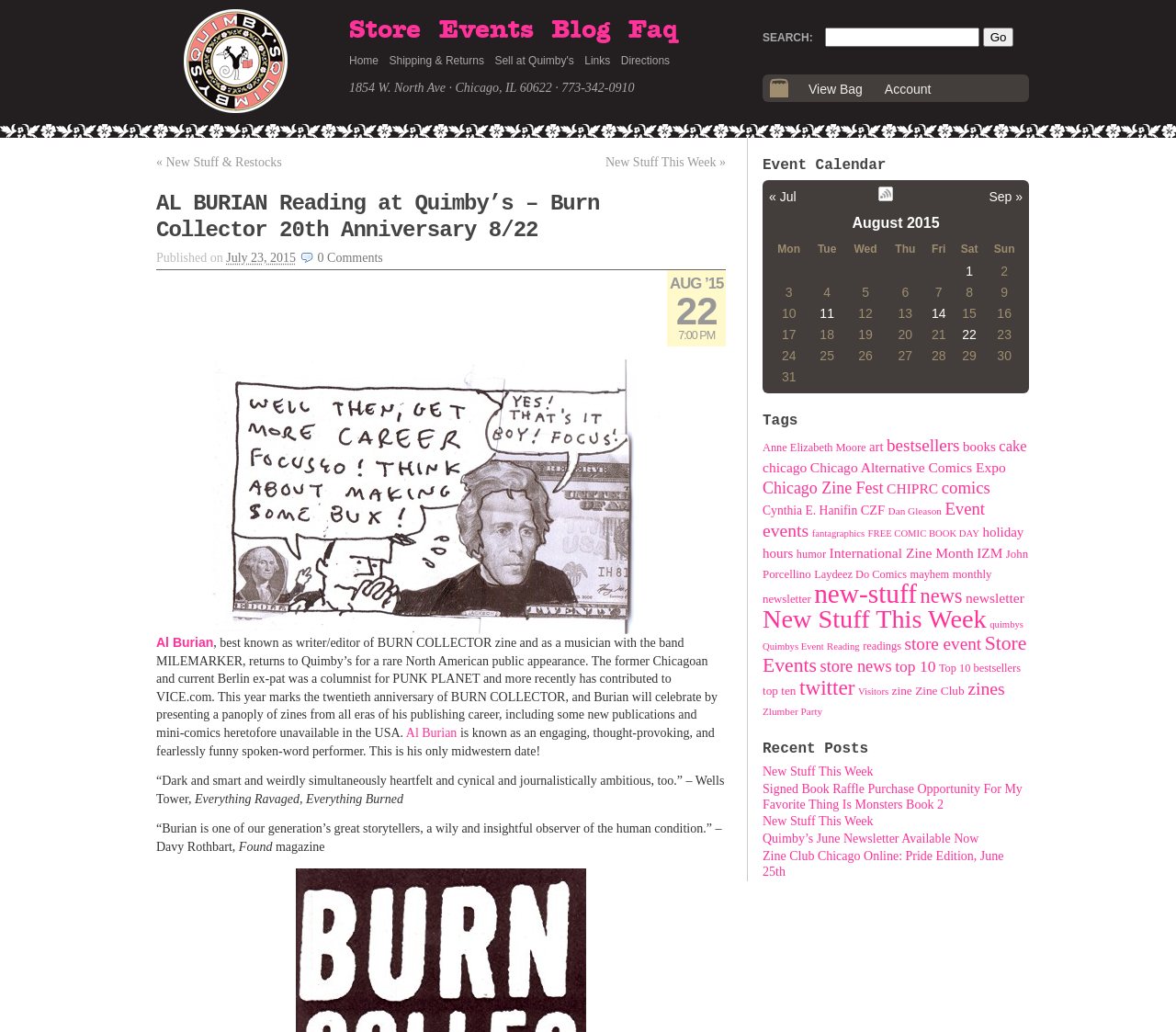Please find the bounding box coordinates of the element that must be clicked to perform the given instruction: "Read more about Al Burian". The coordinates should be four float numbers from 0 to 1, i.e., [left, top, right, bottom].

[0.133, 0.615, 0.181, 0.63]